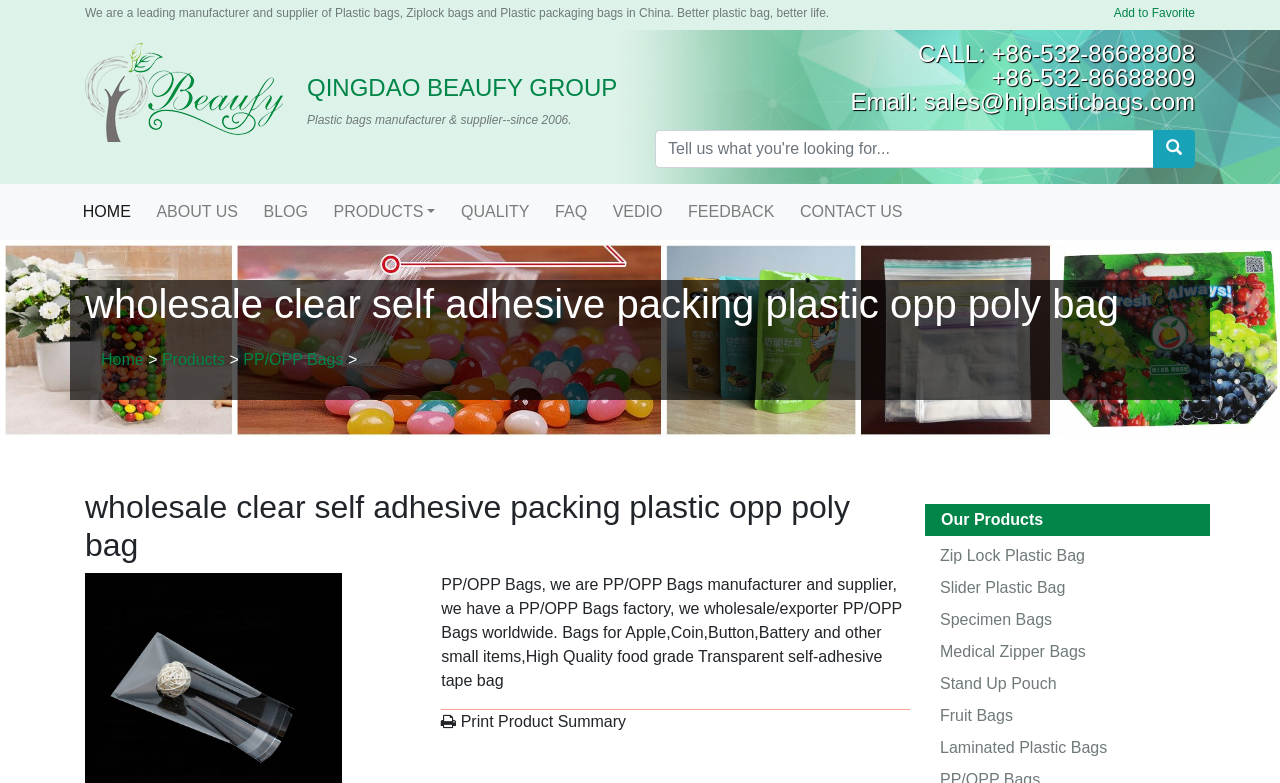What is the name of the product category that includes 'Zip Lock Plastic Bag'? Please answer the question using a single word or phrase based on the image.

PP/OPP Bags